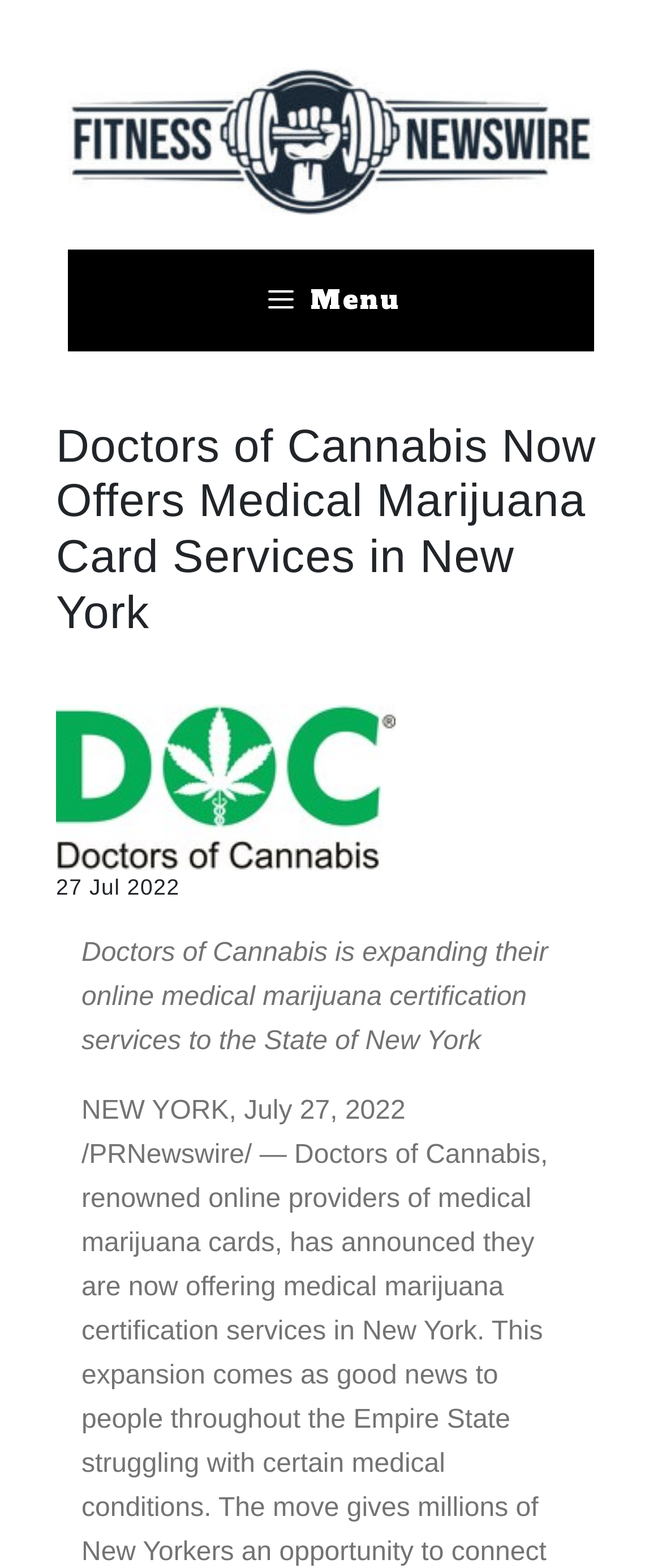Using the element description provided, determine the bounding box coordinates in the format (top-left x, top-left y, bottom-right x, bottom-right y). Ensure that all values are floating point numbers between 0 and 1. Element description: Menu

[0.103, 0.159, 0.897, 0.224]